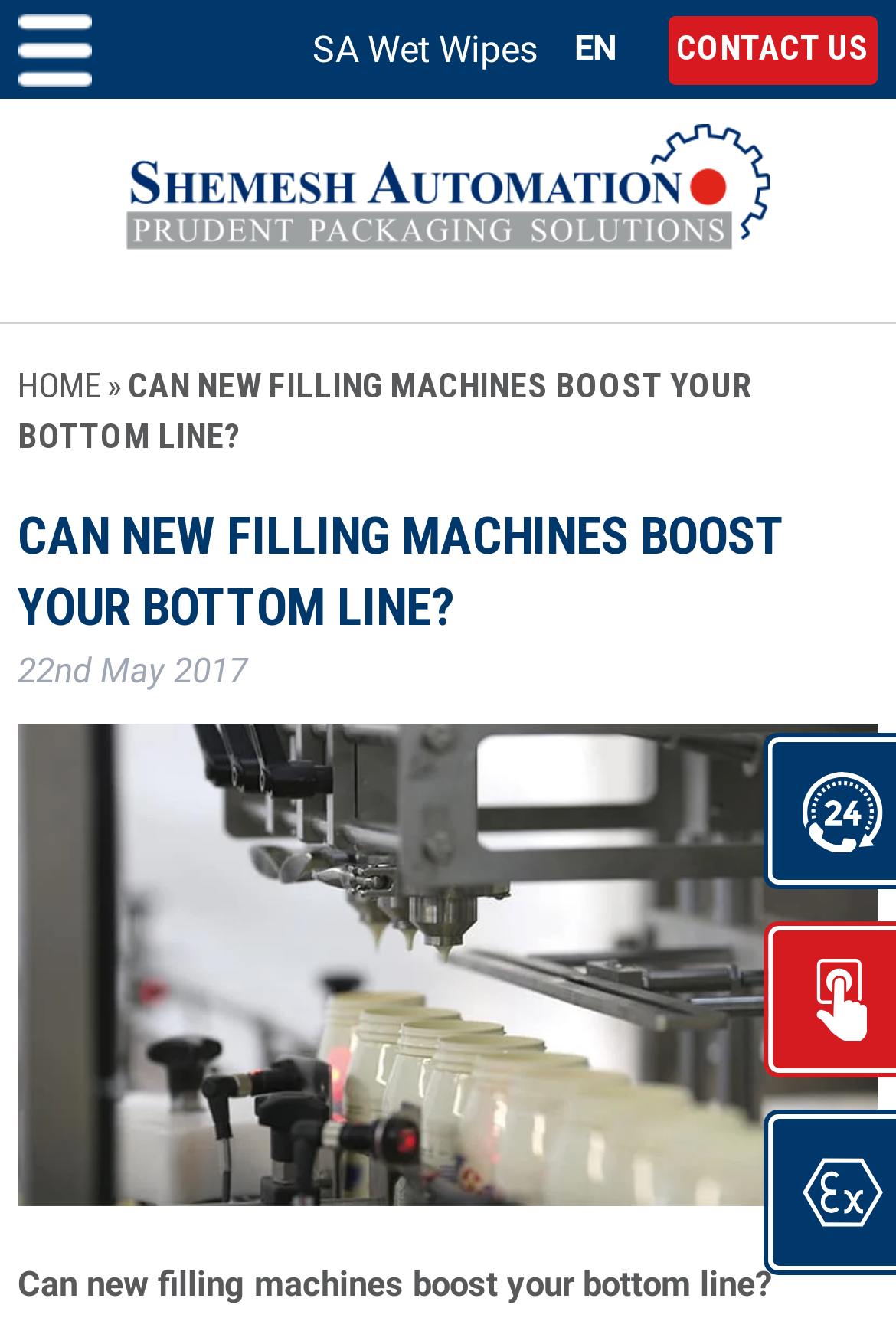Give a detailed overview of the webpage's appearance and contents.

The webpage appears to be an article or blog post from Shemesh Automation, a company that manufactures automated packaging machinery. At the top left corner, there is a "Menu" button, followed by a link to "SA Wet Wipes" and a language selection button labeled "EN". To the right of these elements, there is a link to access the contact form, accompanied by a "CONTACT US" label.

Below these top-level elements, there is a prominent link to the company's homepage, labeled "Shemesh Automation Automated Packaging Machinery", which is accompanied by an image. This link is positioned near the top center of the page. To the left of this link, there is a "HOME" link, followed by a right-pointing arrow symbol.

The main content of the page is a heading that reads "CAN NEW FILLING MACHINES BOOST YOUR BOTTOM LINE?", which is positioned near the top center of the page. Below this heading, there is a subheading with the same text, followed by a timestamp indicating that the article was published on May 22nd, 2017. The main article text is positioned below these headings, spanning most of the page's width.